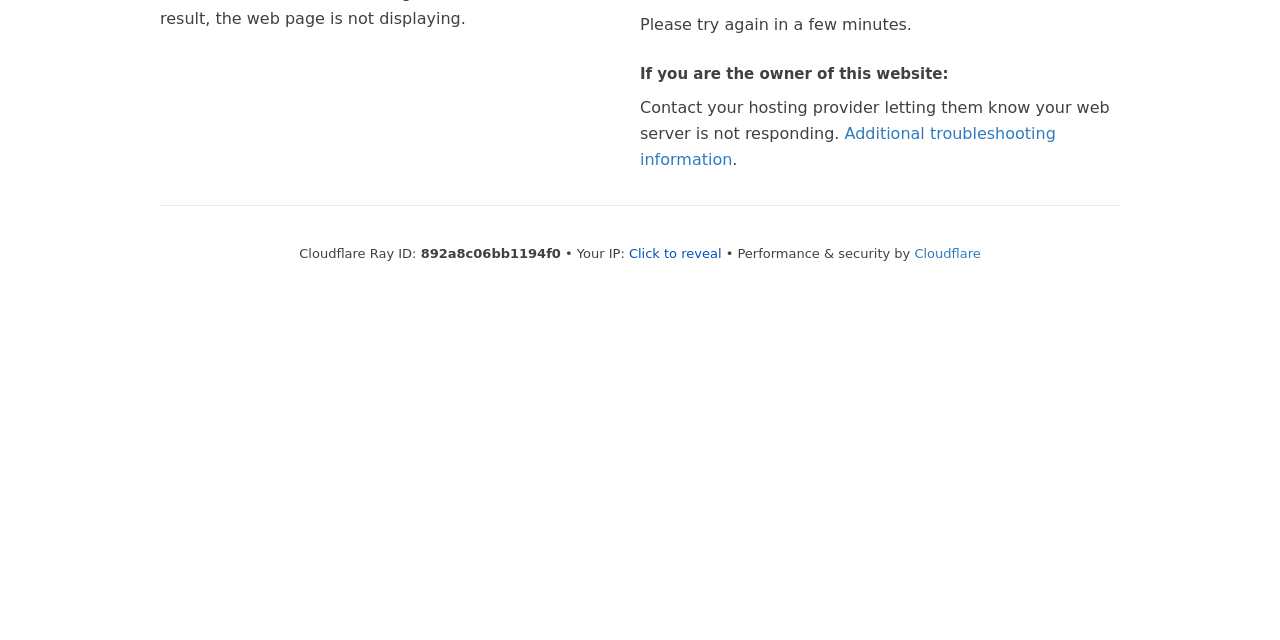Using the description "Cloudflare", locate and provide the bounding box of the UI element.

[0.714, 0.384, 0.766, 0.407]